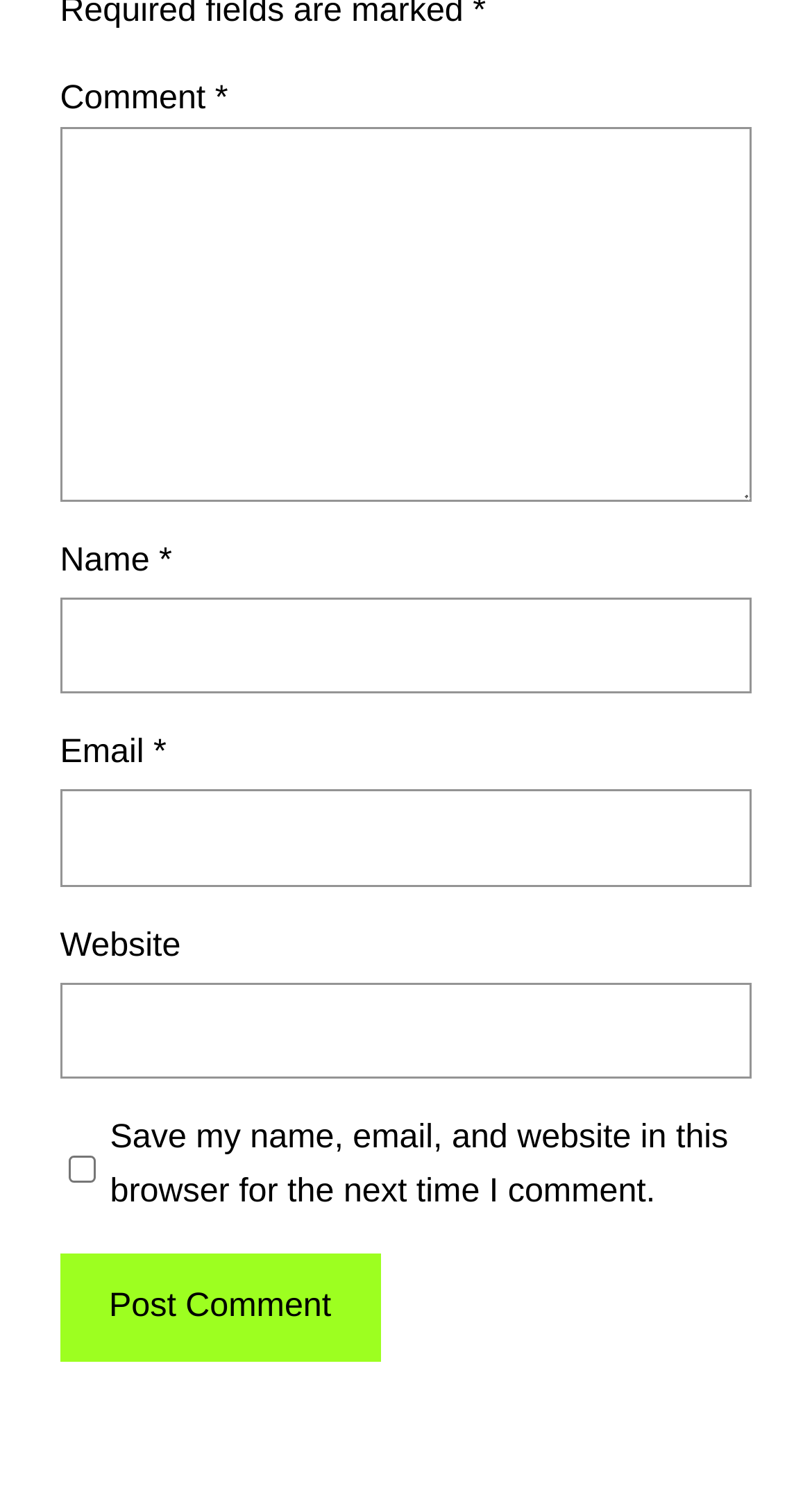Based on the element description parent_node: Email * aria-describedby="email-notes" name="email", identify the bounding box coordinates for the UI element. The coordinates should be in the format (top-left x, top-left y, bottom-right x, bottom-right y) and within the 0 to 1 range.

[0.074, 0.522, 0.926, 0.587]